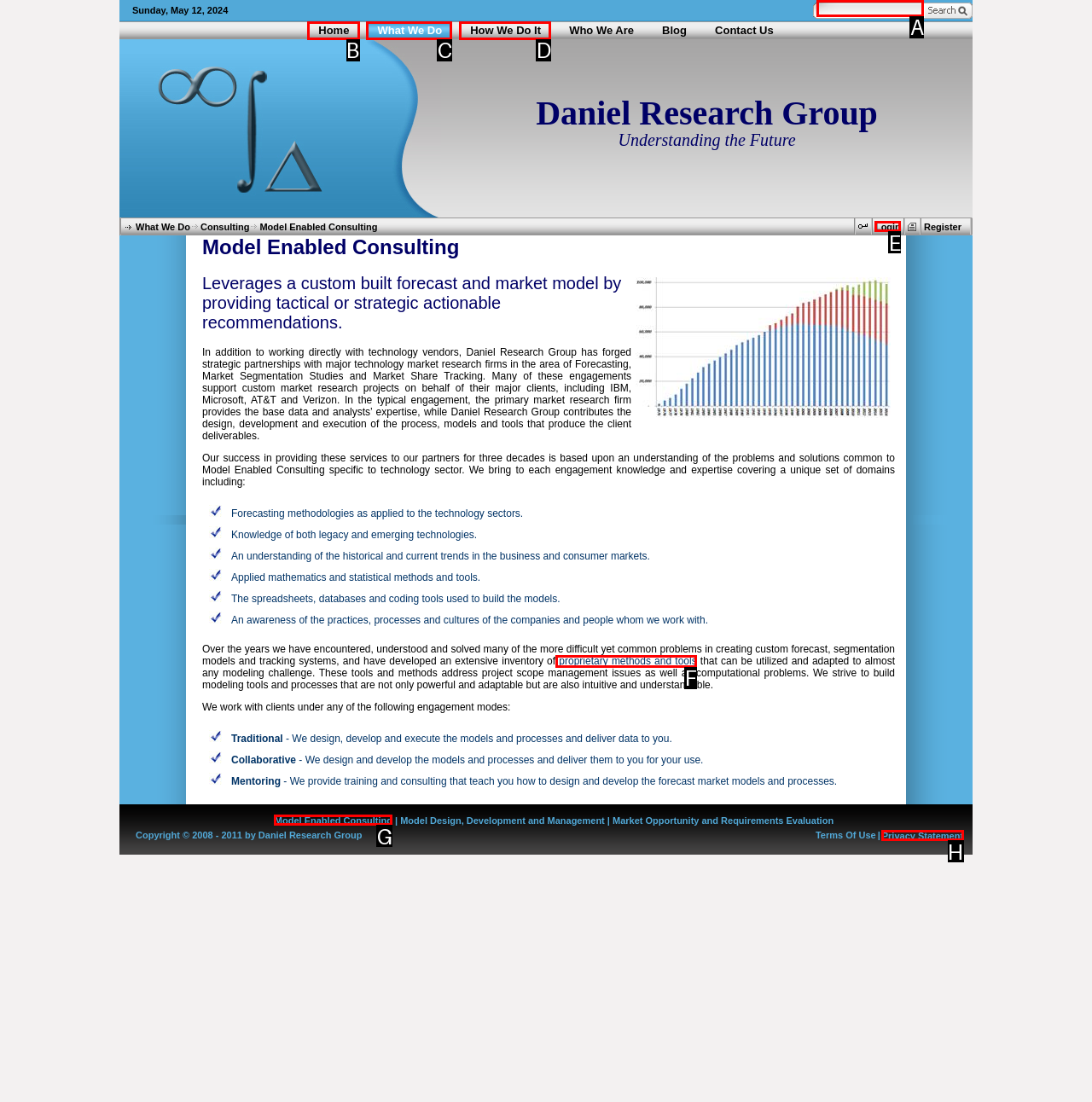Point out the option that needs to be clicked to fulfill the following instruction: Enter text in the search box
Answer with the letter of the appropriate choice from the listed options.

A